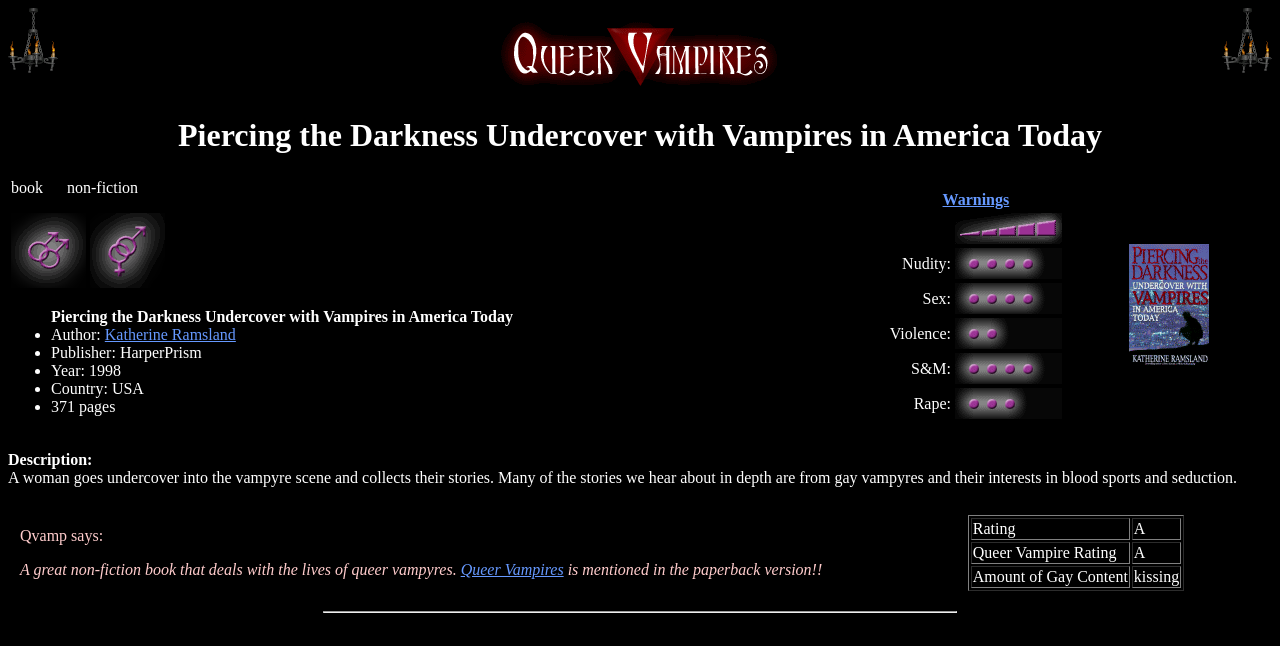What is the author of the book?
Use the information from the screenshot to give a comprehensive response to the question.

The author of the book is obtained from the list of details about the book, which includes the author, publisher, year, and country. The author's name is 'Katherine Ramsland' and it is located in the first list item.